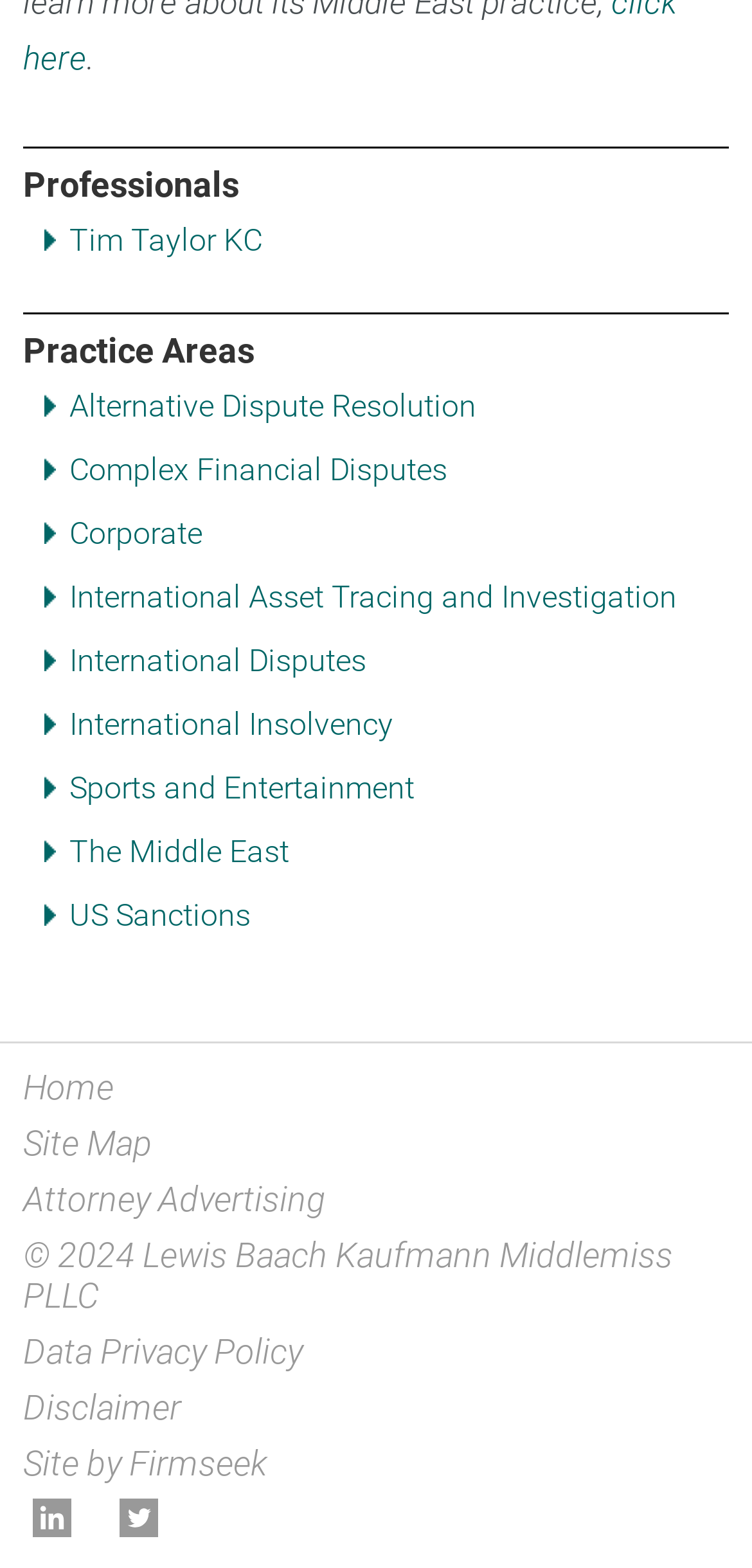How many images are there in the footer?
Look at the screenshot and provide an in-depth answer.

I found two images at the bottom of the webpage, which are both empty links. There are 2 images in total.